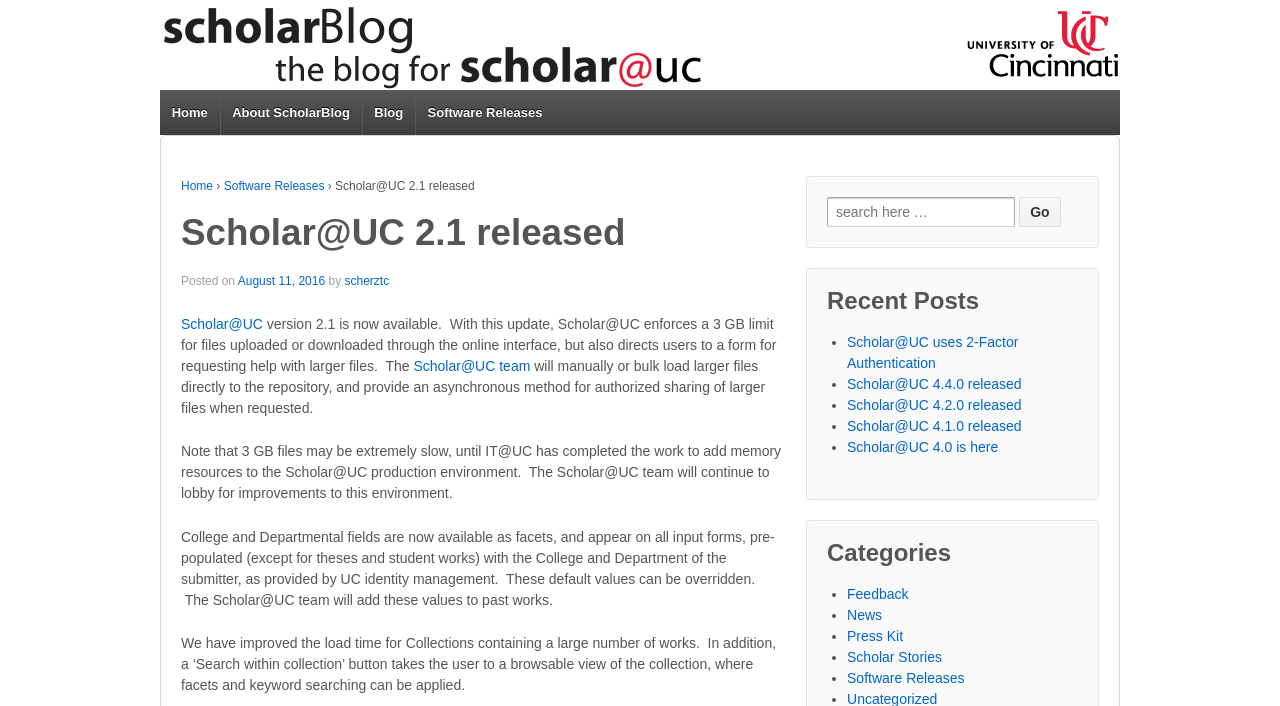Find and generate the main title of the webpage.

Scholar@UC 2.1 released